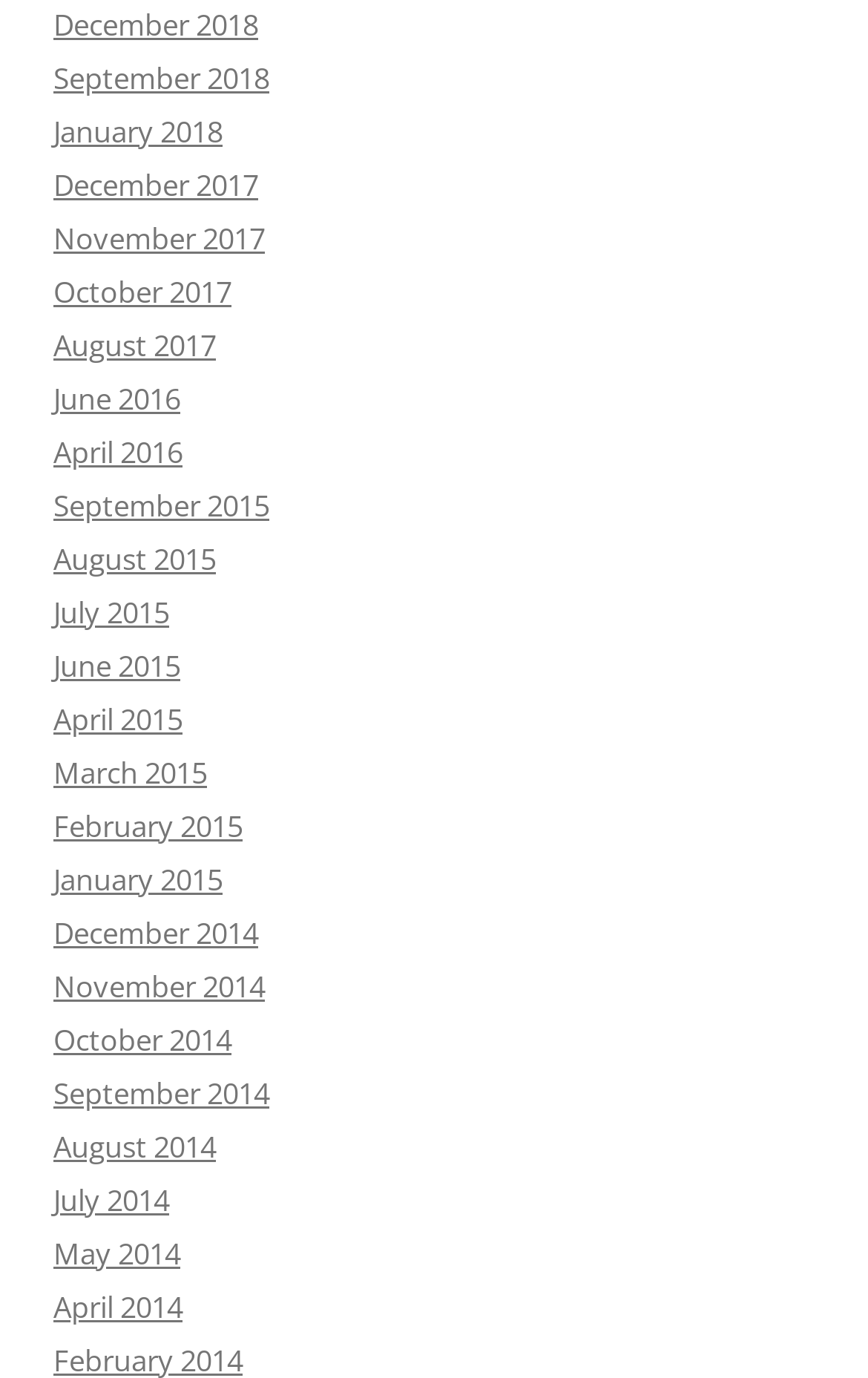Can you pinpoint the bounding box coordinates for the clickable element required for this instruction: "View DAAD offices worldwide"? The coordinates should be four float numbers between 0 and 1, i.e., [left, top, right, bottom].

None